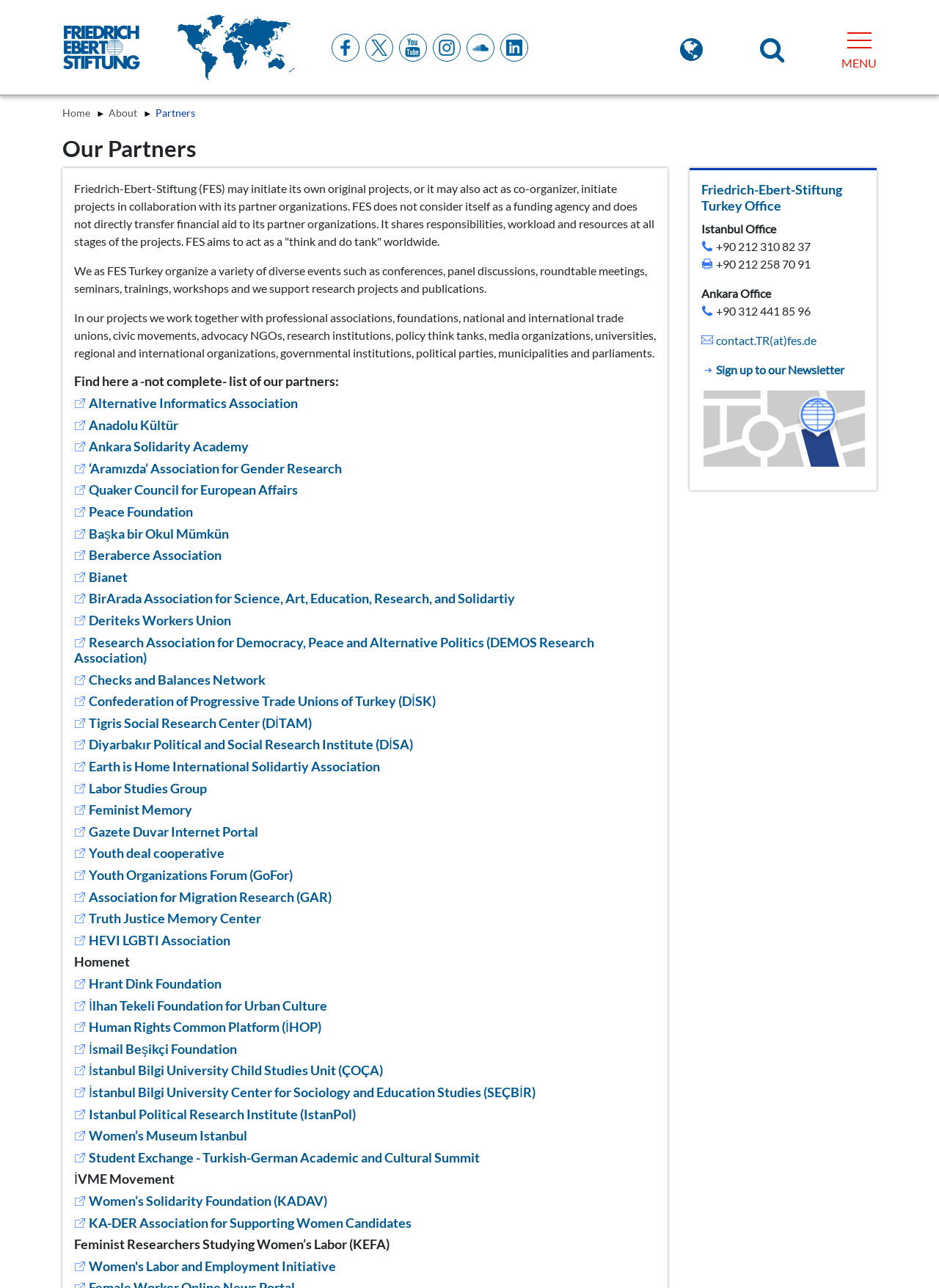What is the name of the organization?
Kindly answer the question with as much detail as you can.

The name of the organization can be inferred from the text 'Friedrich-Ebert-Stiftung (FES) may initiate its own original projects...' which is located at the top of the webpage.